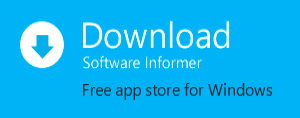Reply to the question below using a single word or brief phrase:
What is the direction of the arrow symbol?

Downward-pointing